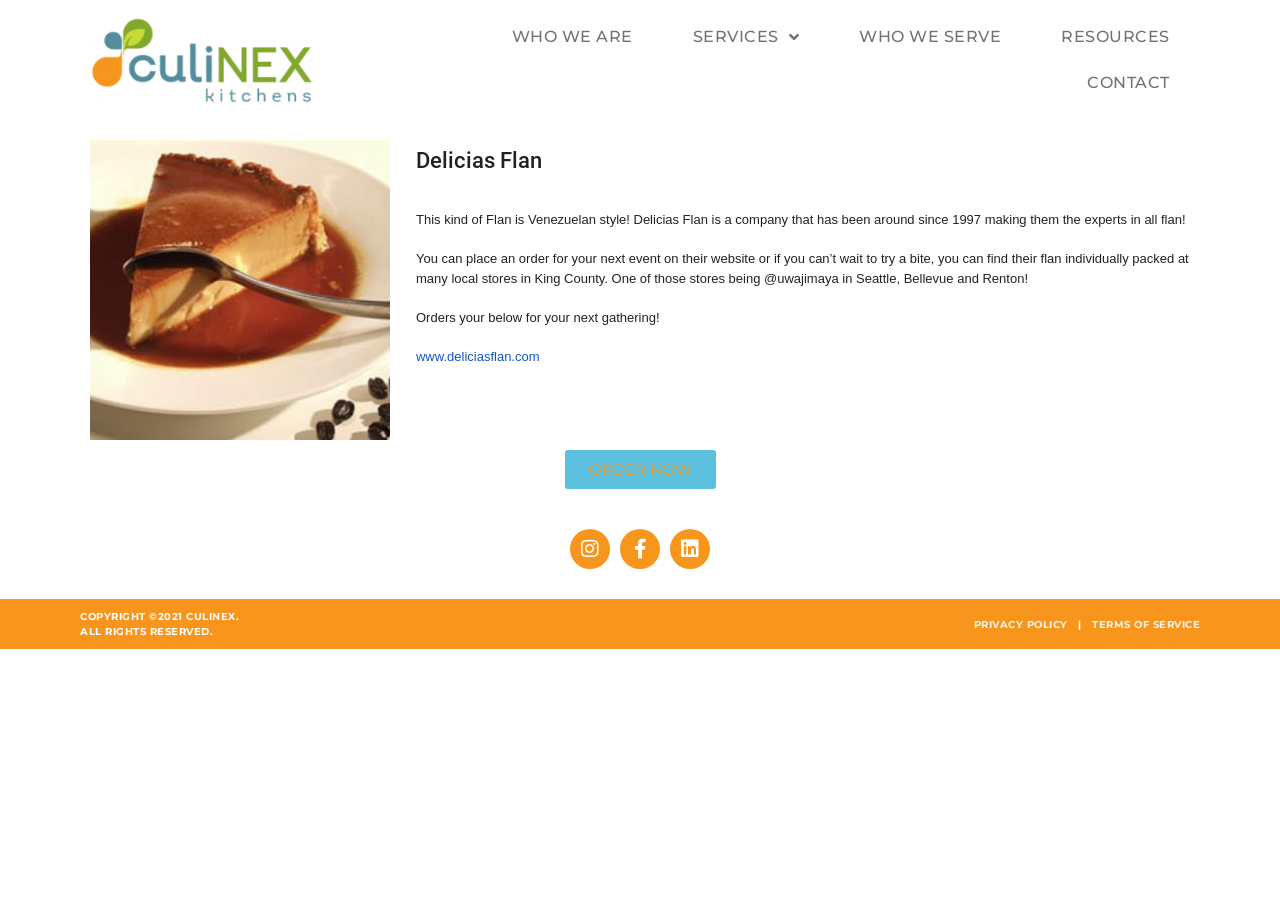Please specify the bounding box coordinates of the clickable section necessary to execute the following command: "Check out Delicias Flan on Instagram".

[0.445, 0.588, 0.477, 0.633]